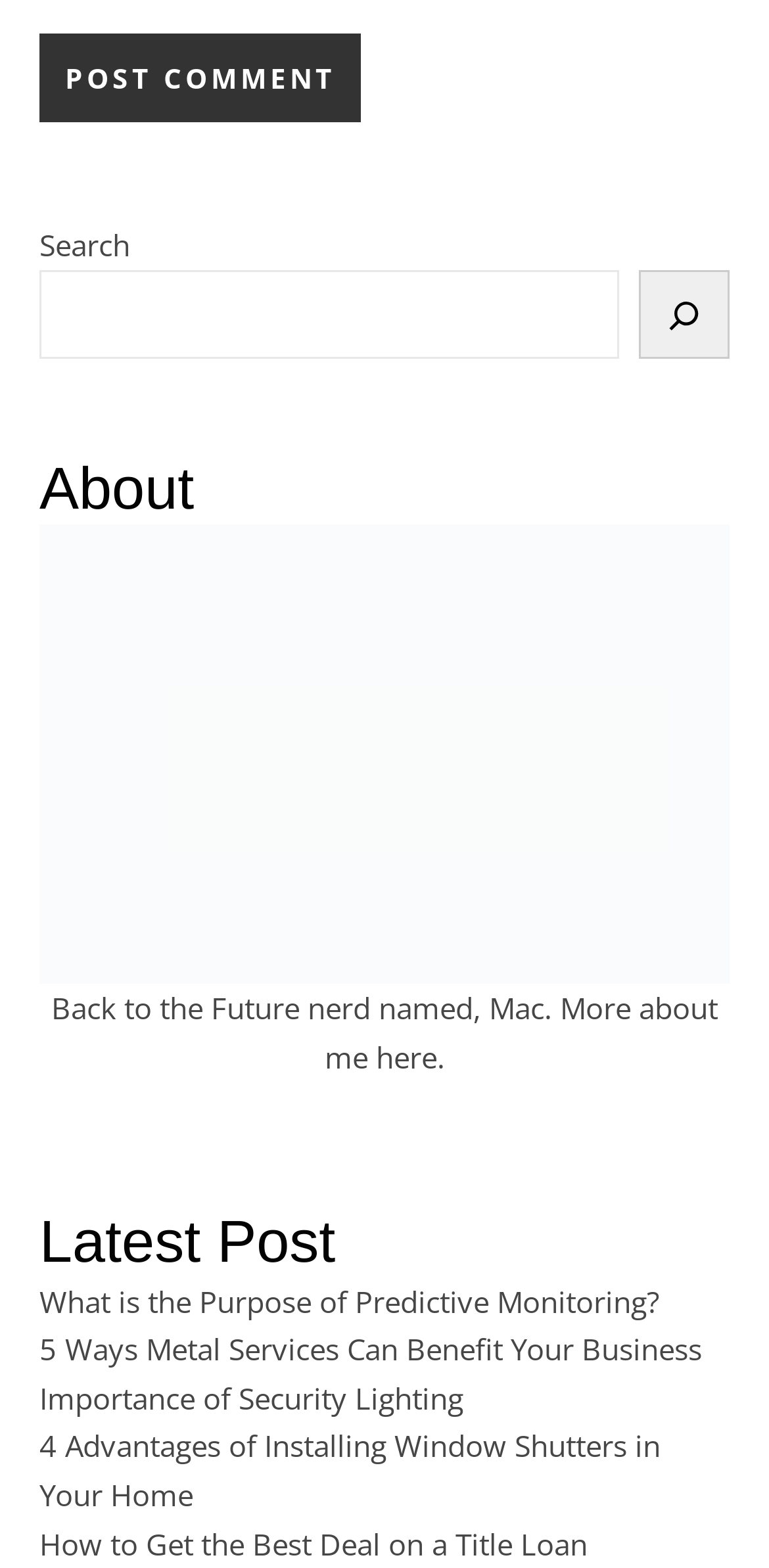Using the provided description: "Importance of Security Lighting", find the bounding box coordinates of the corresponding UI element. The output should be four float numbers between 0 and 1, in the format [left, top, right, bottom].

[0.051, 0.879, 0.603, 0.904]